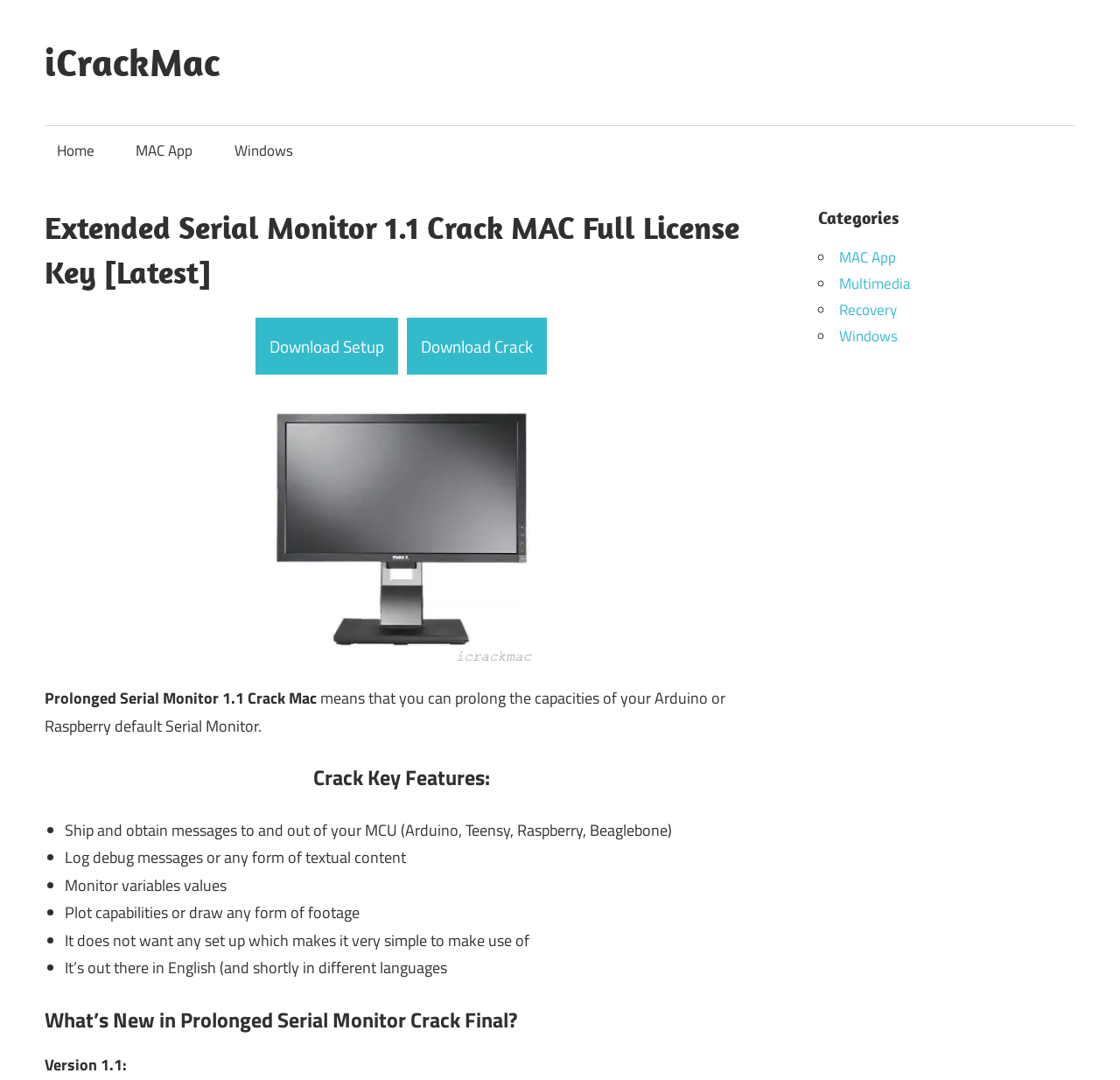What is the version of the software being described?
From the image, respond with a single word or phrase.

1.1